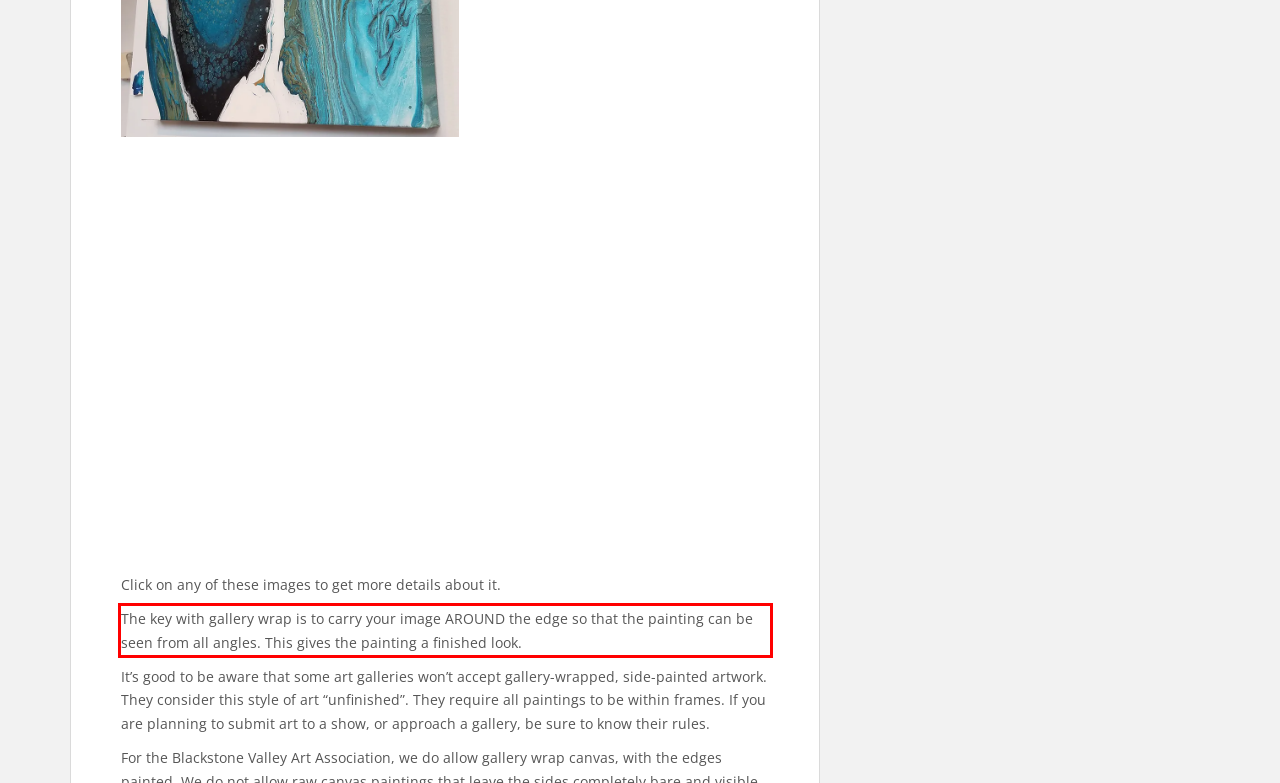Given a screenshot of a webpage with a red bounding box, please identify and retrieve the text inside the red rectangle.

The key with gallery wrap is to carry your image AROUND the edge so that the painting can be seen from all angles. This gives the painting a finished look.